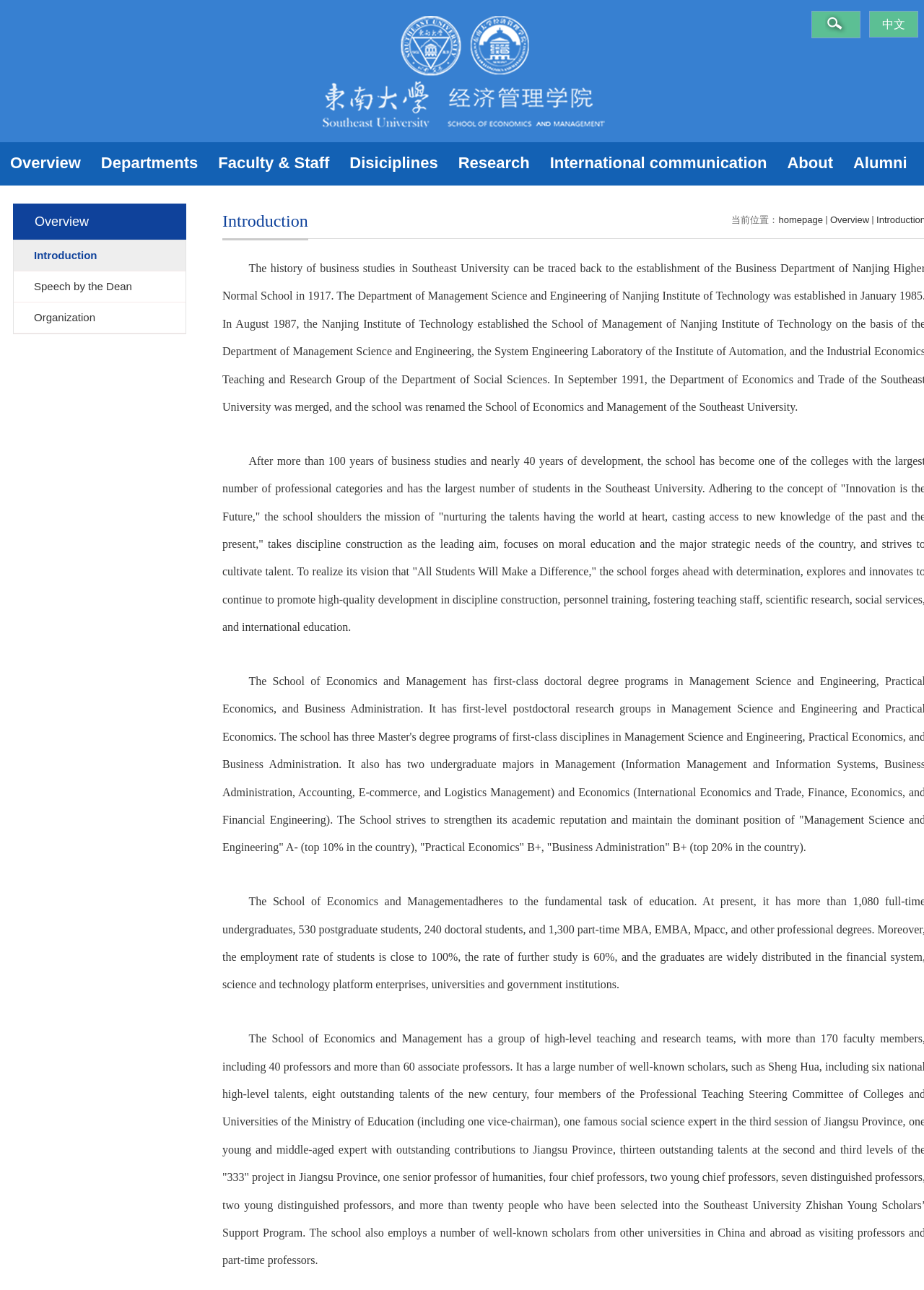Answer the question briefly using a single word or phrase: 
How many faculties are there in the school?

three